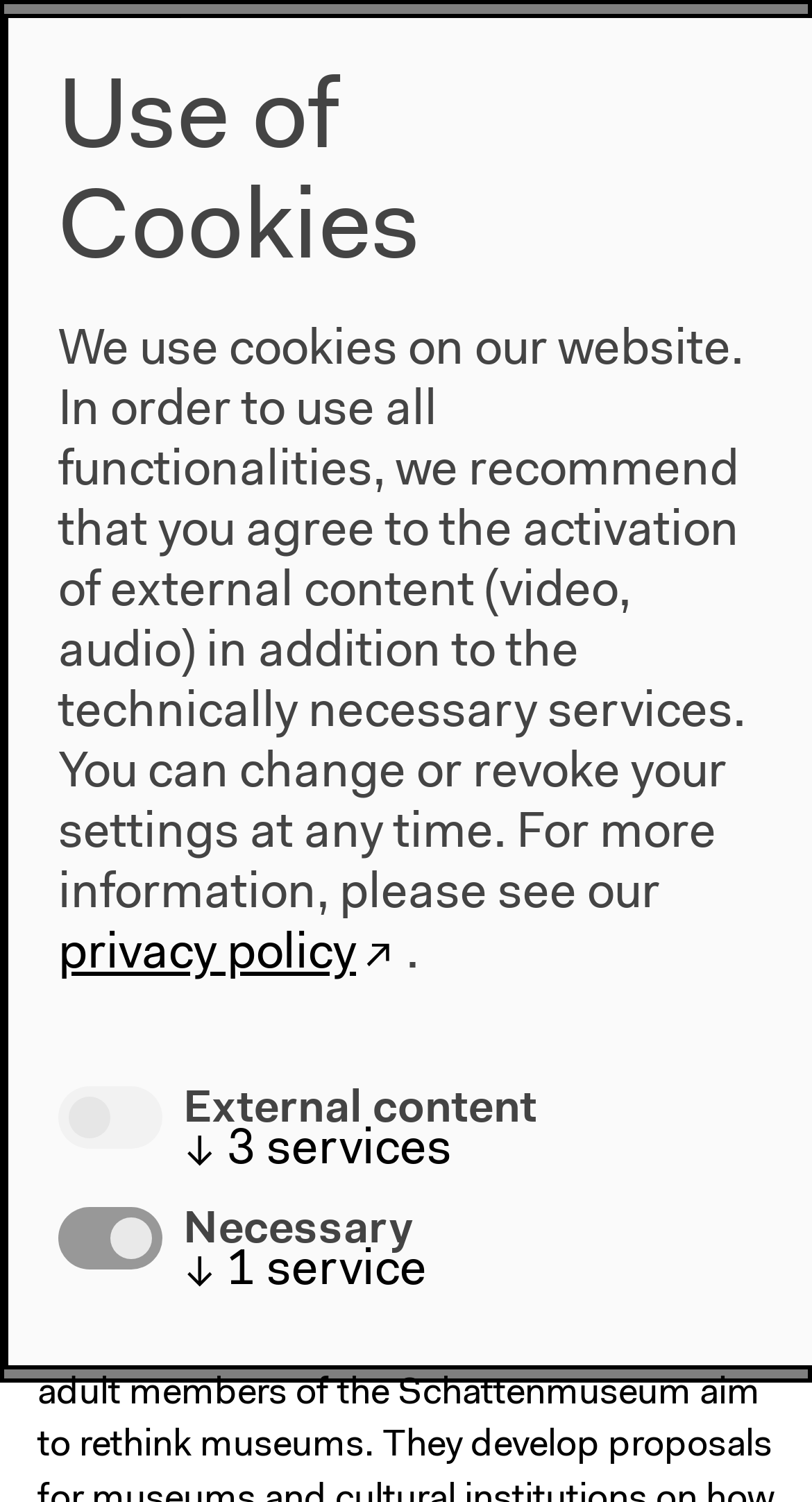Can you extract the headline from the webpage for me?

Schattenmuseum meets HKW